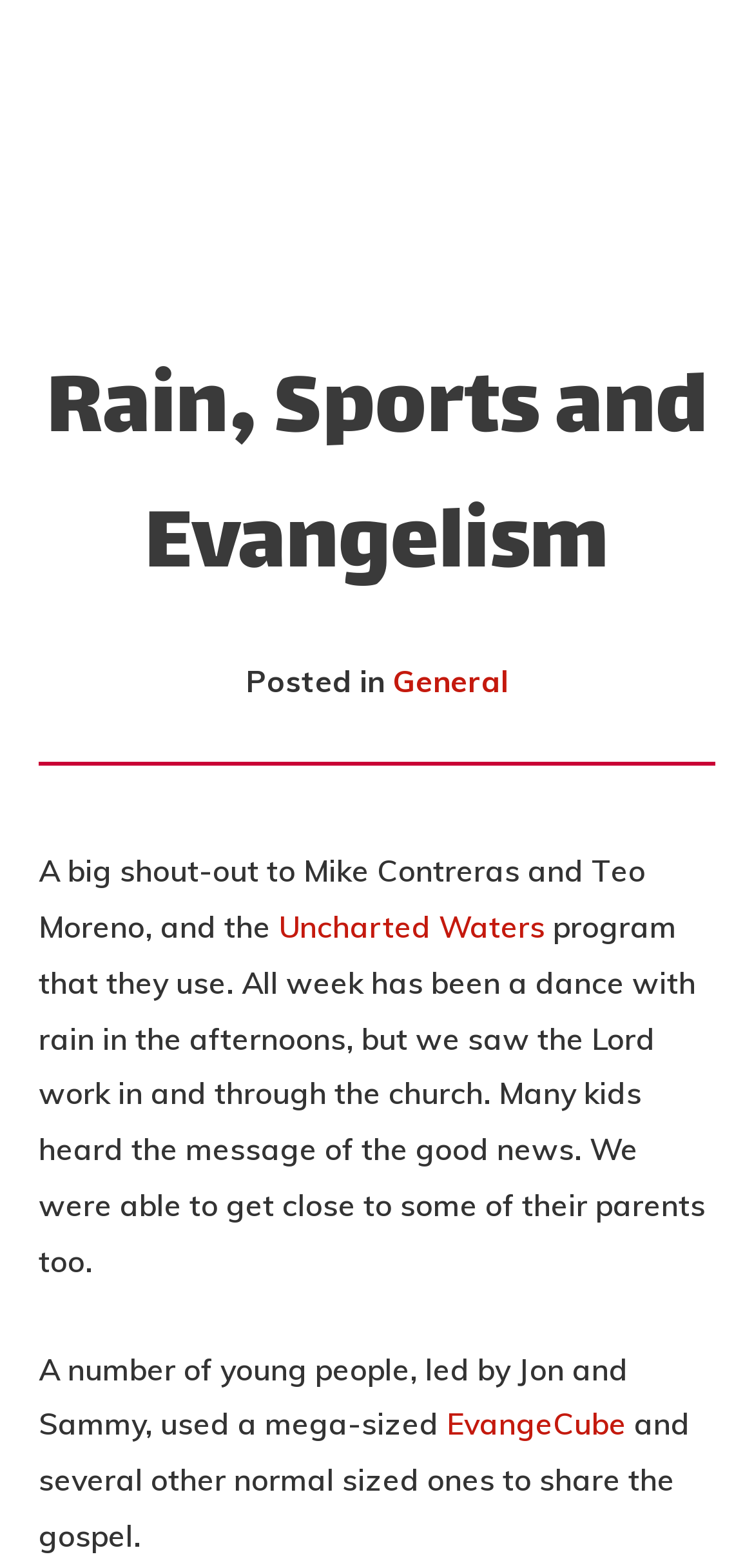Predict the bounding box of the UI element based on the description: "492". The coordinates should be four float numbers between 0 and 1, formatted as [left, top, right, bottom].

[0.864, 0.738, 0.99, 0.788]